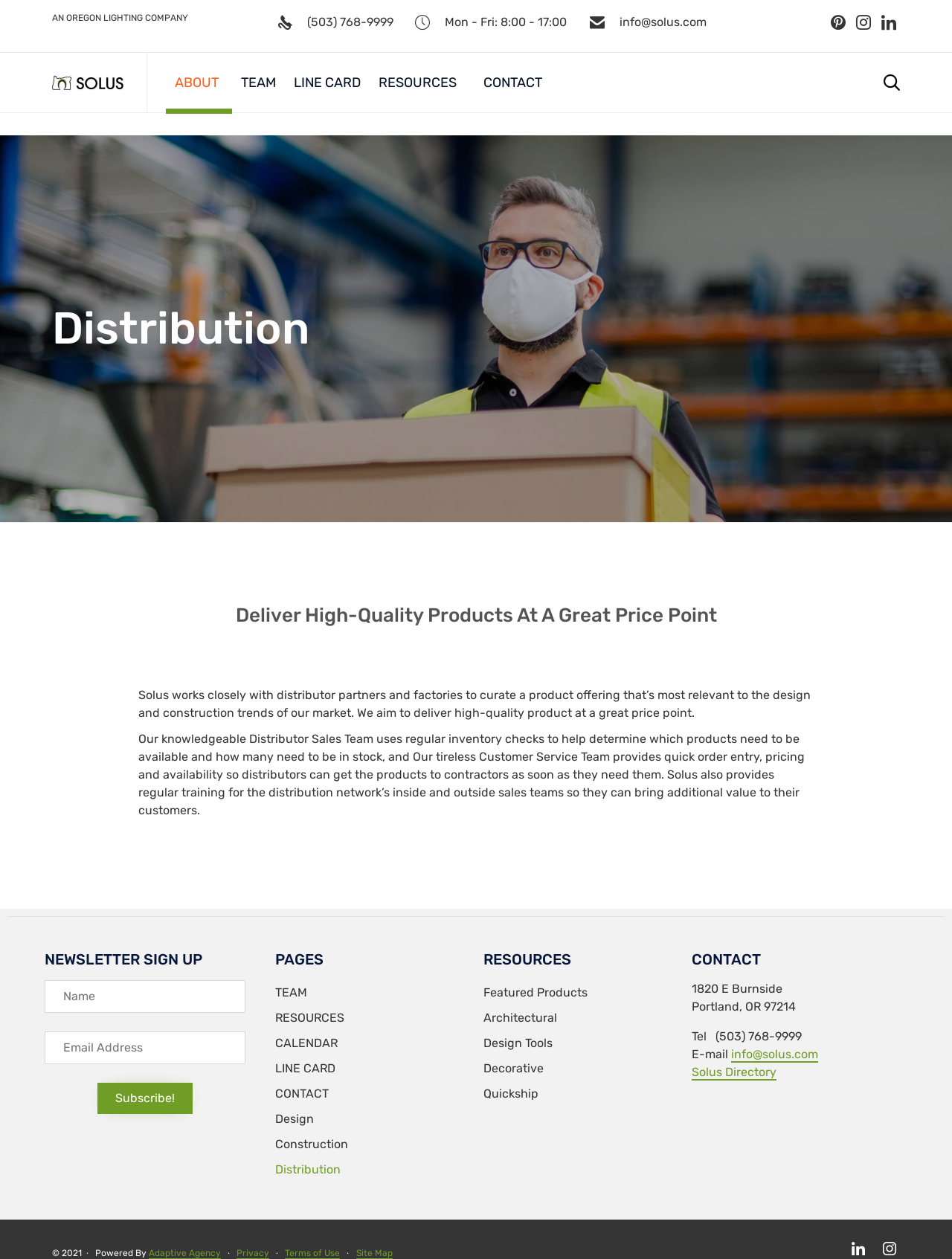Can you find the bounding box coordinates of the area I should click to execute the following instruction: "Click the 'CONTACT' link"?

[0.498, 0.042, 0.588, 0.089]